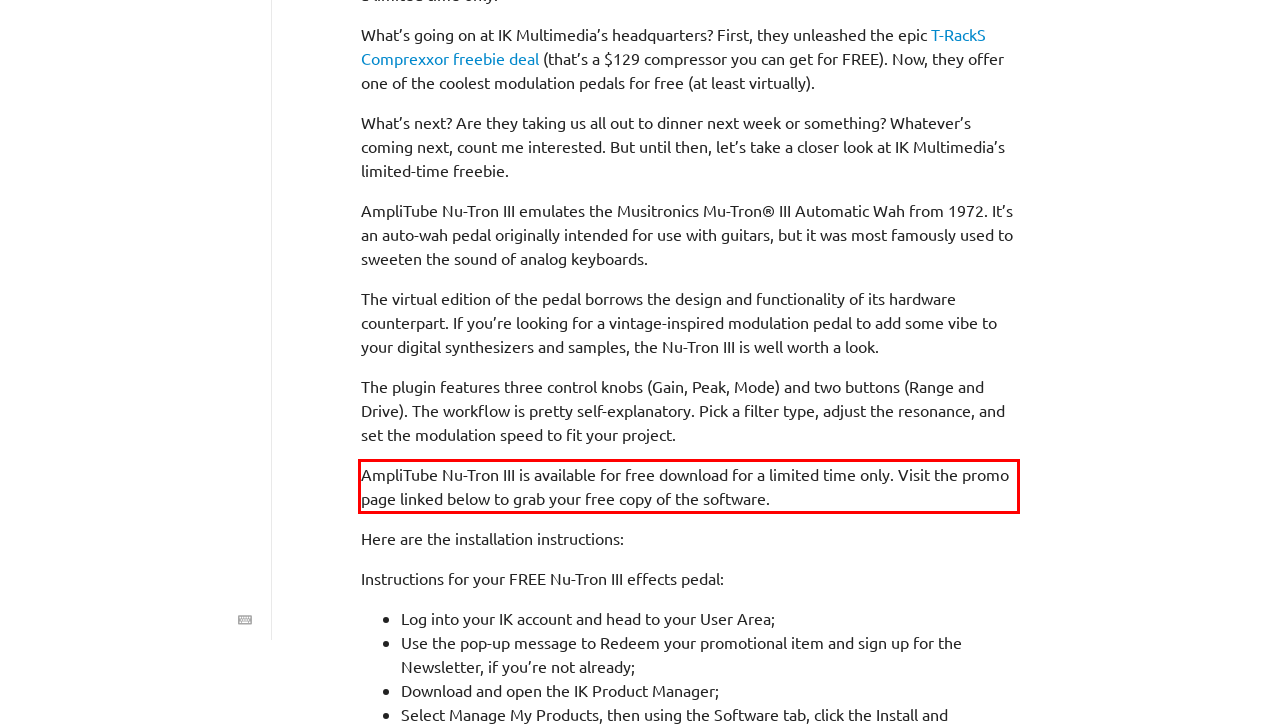Please use OCR to extract the text content from the red bounding box in the provided webpage screenshot.

AmpliTube Nu-Tron III is available for free download for a limited time only. Visit the promo page linked below to grab your free copy of the software.